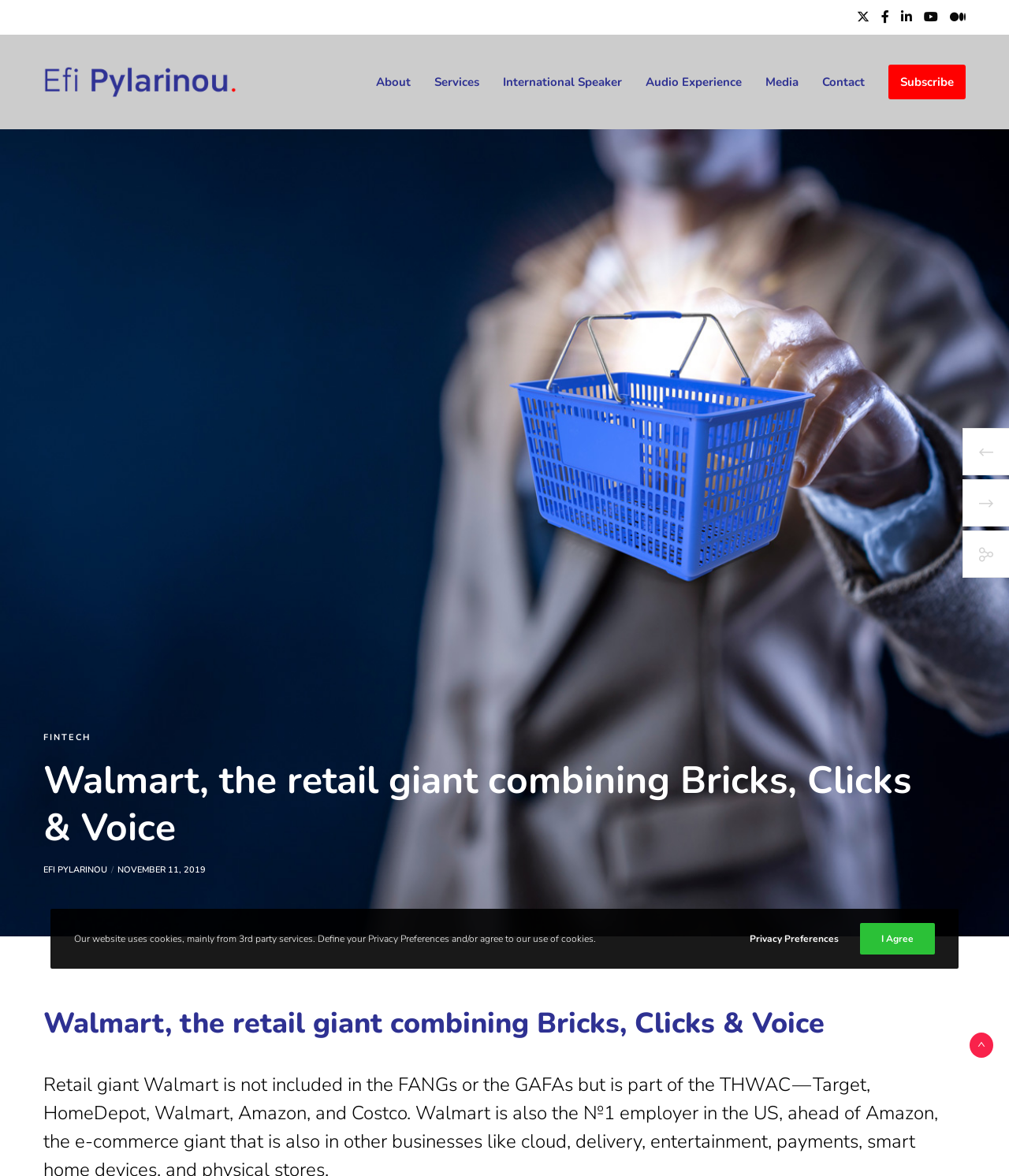Answer the question using only one word or a concise phrase: What are the social media platforms linked on the webpage?

Facebook, LinkedIn, YouTube, Medium